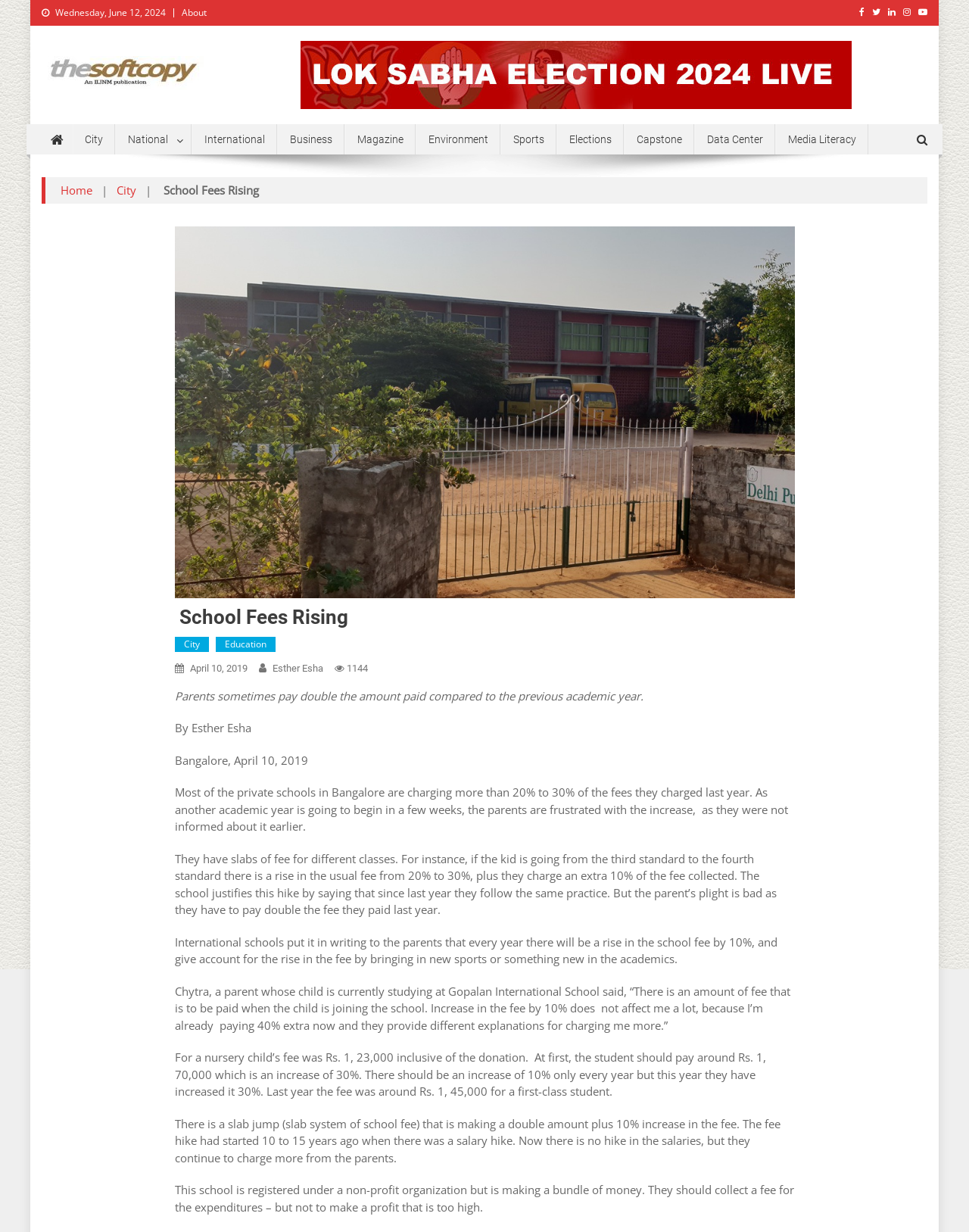Determine the bounding box coordinates for the area that should be clicked to carry out the following instruction: "Click the 'City' link".

[0.075, 0.101, 0.119, 0.125]